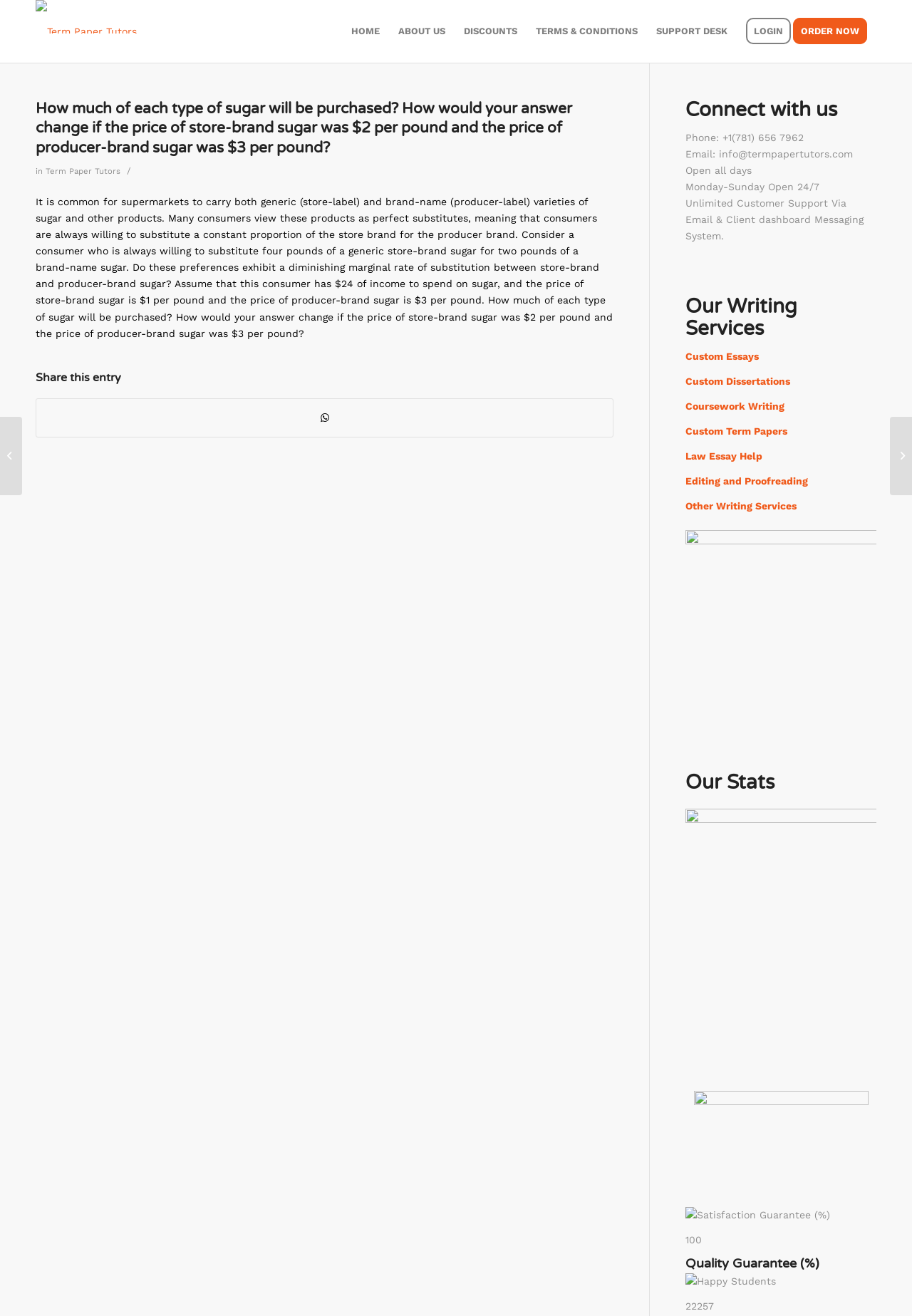Given the element description TERMS & CONDITIONS, identify the bounding box coordinates for the UI element on the webpage screenshot. The format should be (top-left x, top-left y, bottom-right x, bottom-right y), with values between 0 and 1.

[0.577, 0.0, 0.709, 0.048]